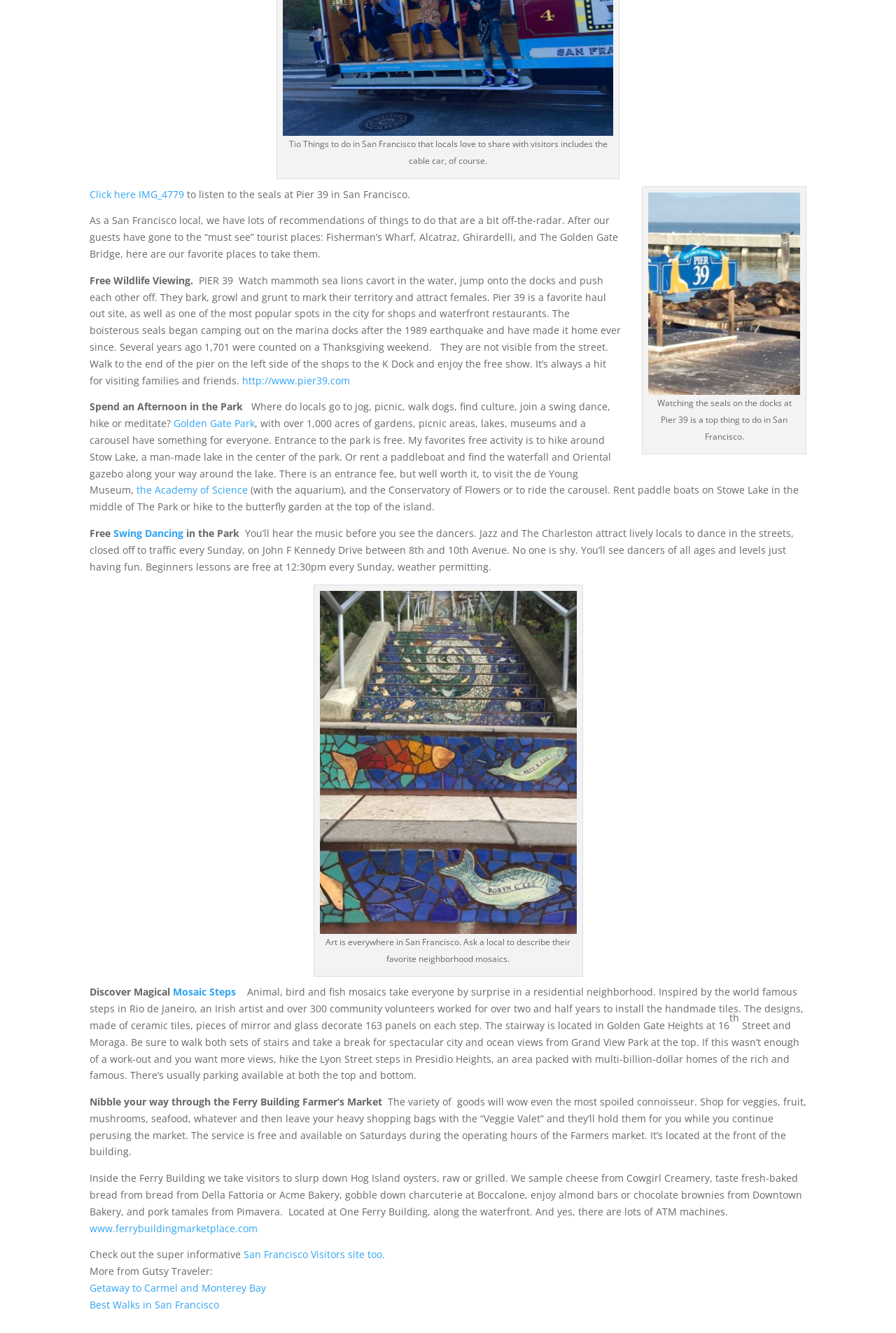Where are the sea lions?
Based on the image, answer the question in a detailed manner.

I found the answer by reading the text that describes Pier 39 as a favorite haul out site for sea lions, where they can be seen cavorting in the water, jumping onto the docks, and pushing each other off.